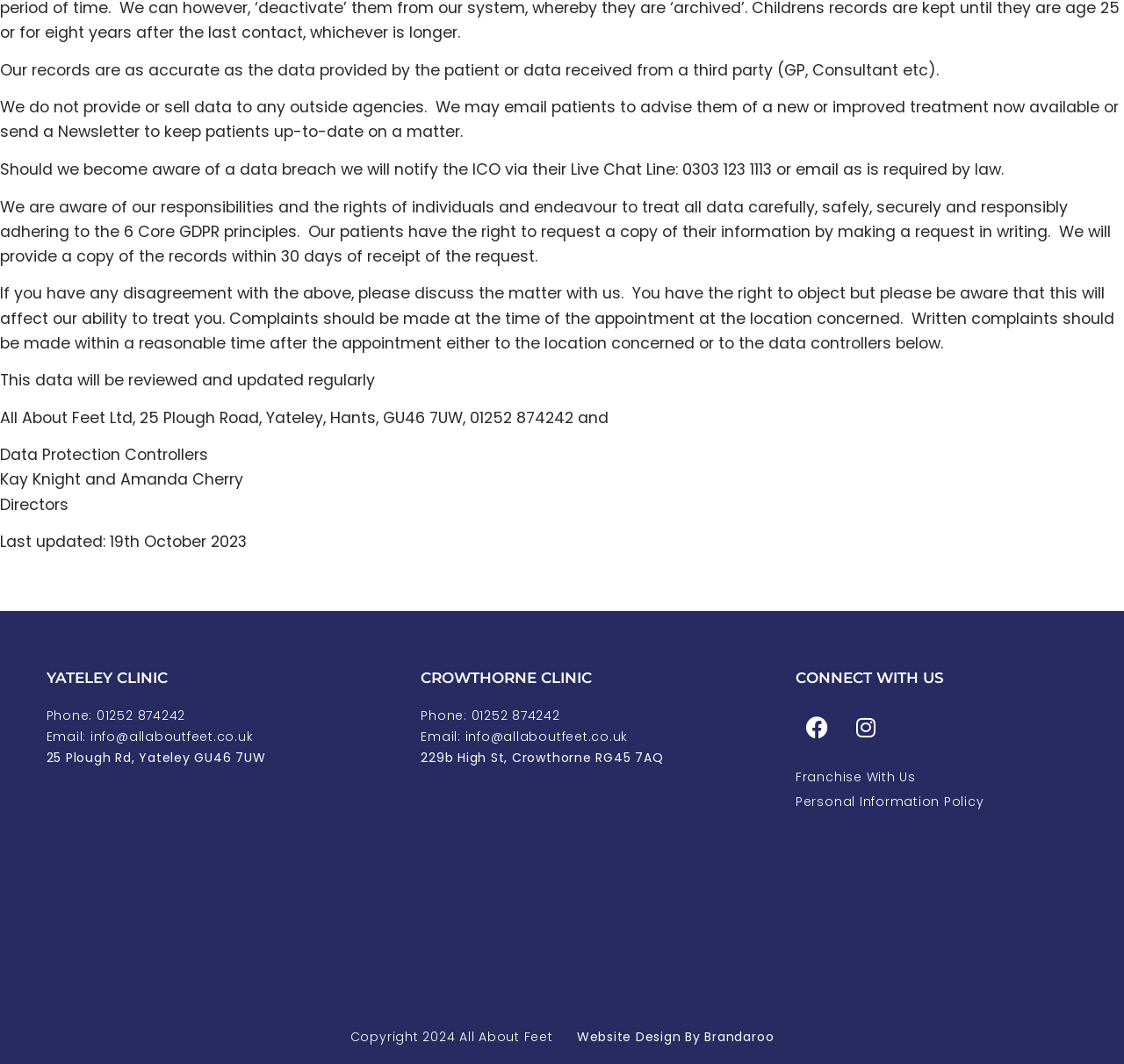Identify the coordinates of the bounding box for the element that must be clicked to accomplish the instruction: "Phone 01252 874242".

[0.041, 0.663, 0.326, 0.681]